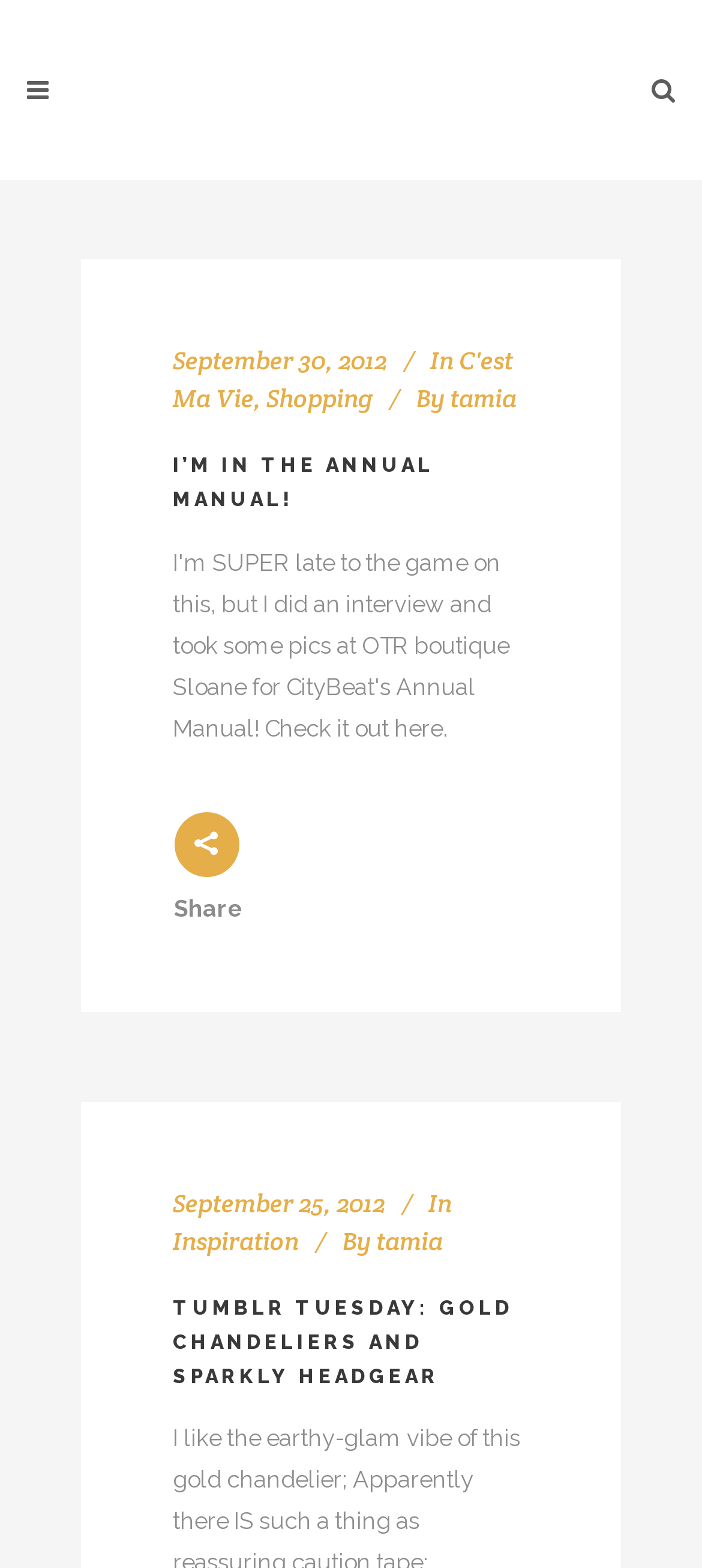Based on the element description, predict the bounding box coordinates (top-left x, top-left y, bottom-right x, bottom-right y) for the UI element in the screenshot: name="s" placeholder="Search"

[0.146, 0.017, 0.864, 0.04]